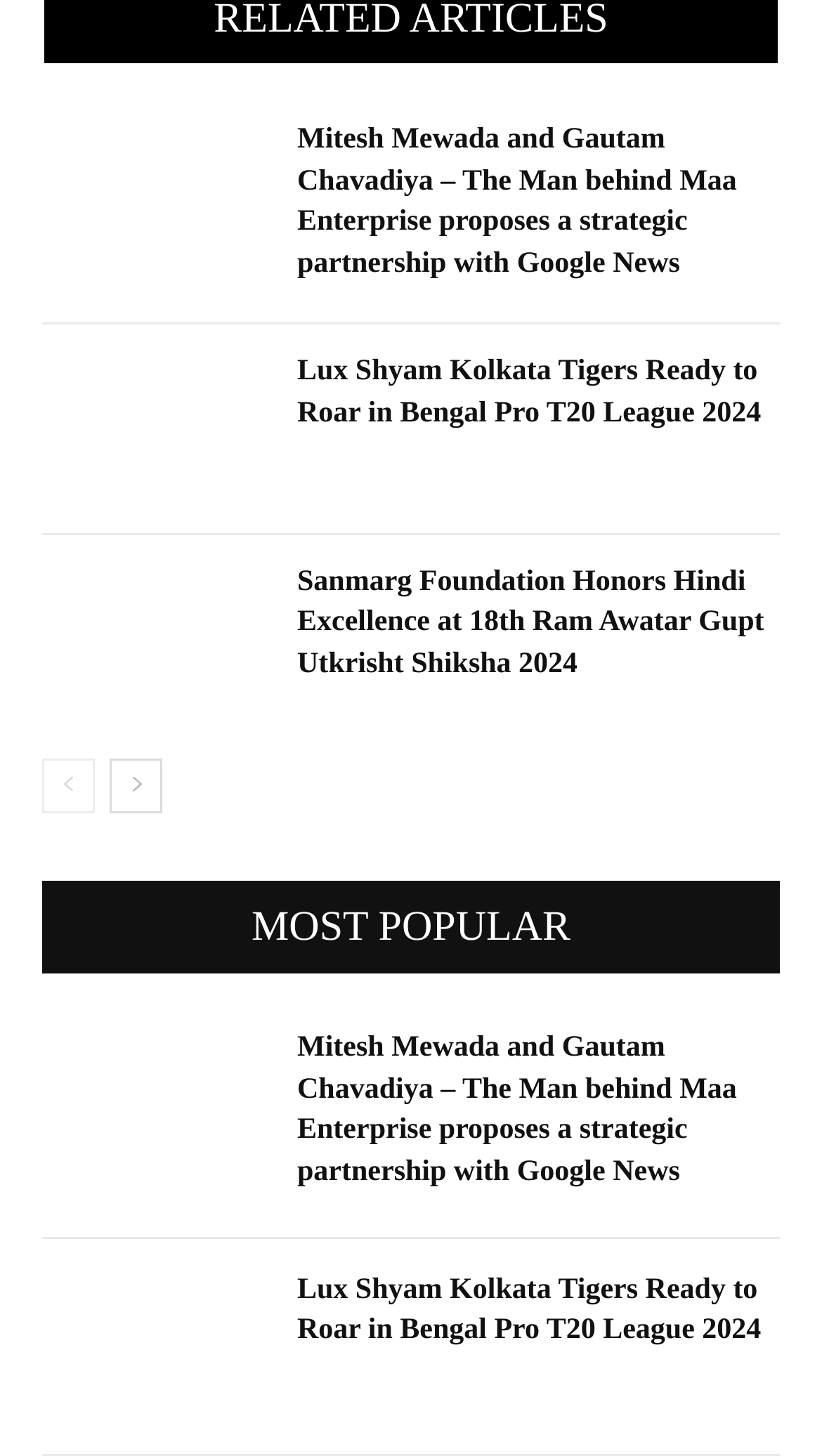Locate the bounding box coordinates of the clickable region to complete the following instruction: "View the most popular news."

[0.051, 0.605, 0.949, 0.669]